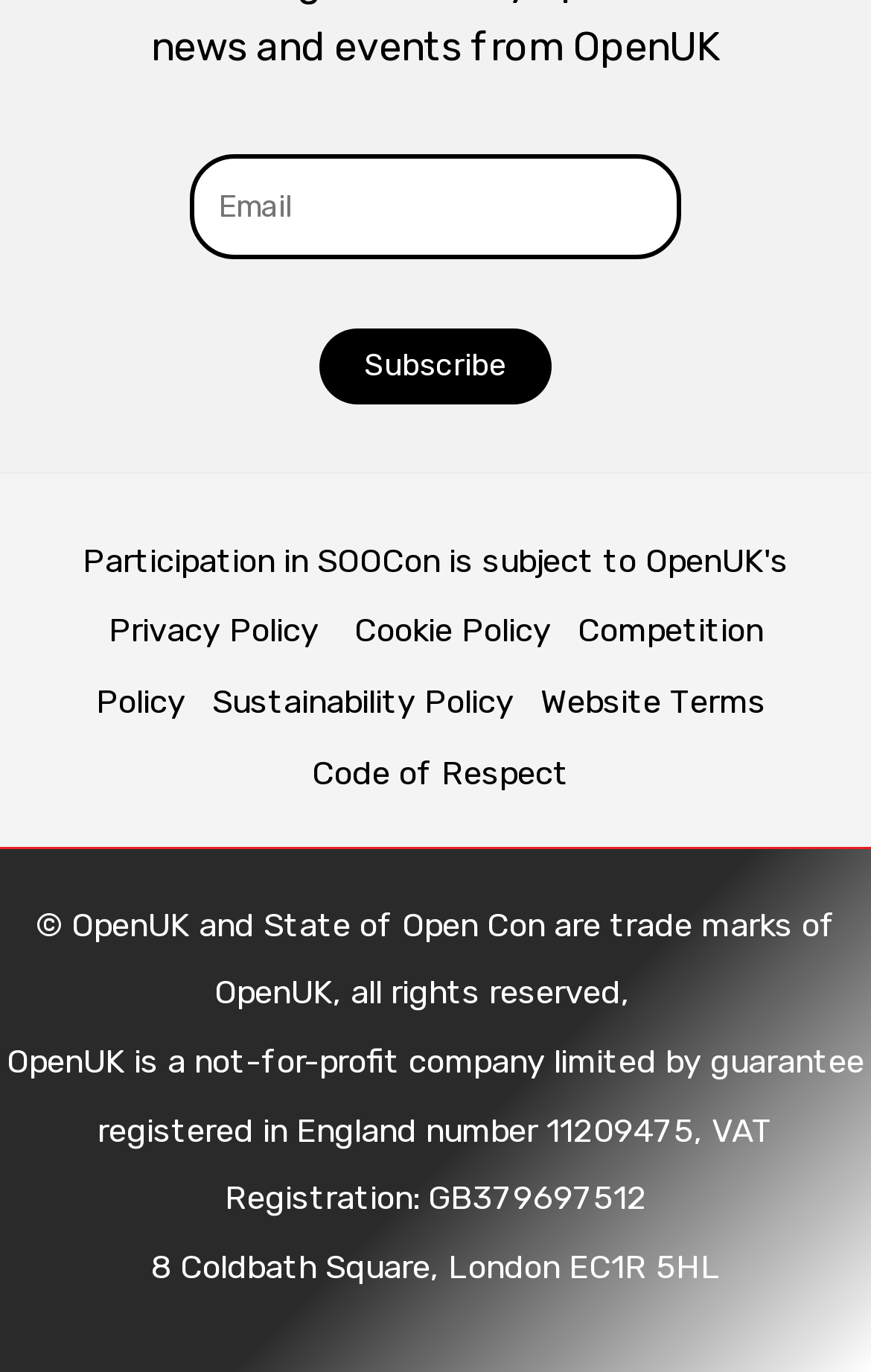What is the VAT registration number of OpenUK?
Please respond to the question with as much detail as possible.

From the static text at the bottom of the page, it is mentioned that 'OpenUK is a not-for-profit company limited by guarantee registered in England number 11209475, VAT Registration: GB379697512'. This indicates that the VAT registration number of OpenUK is GB379697512.